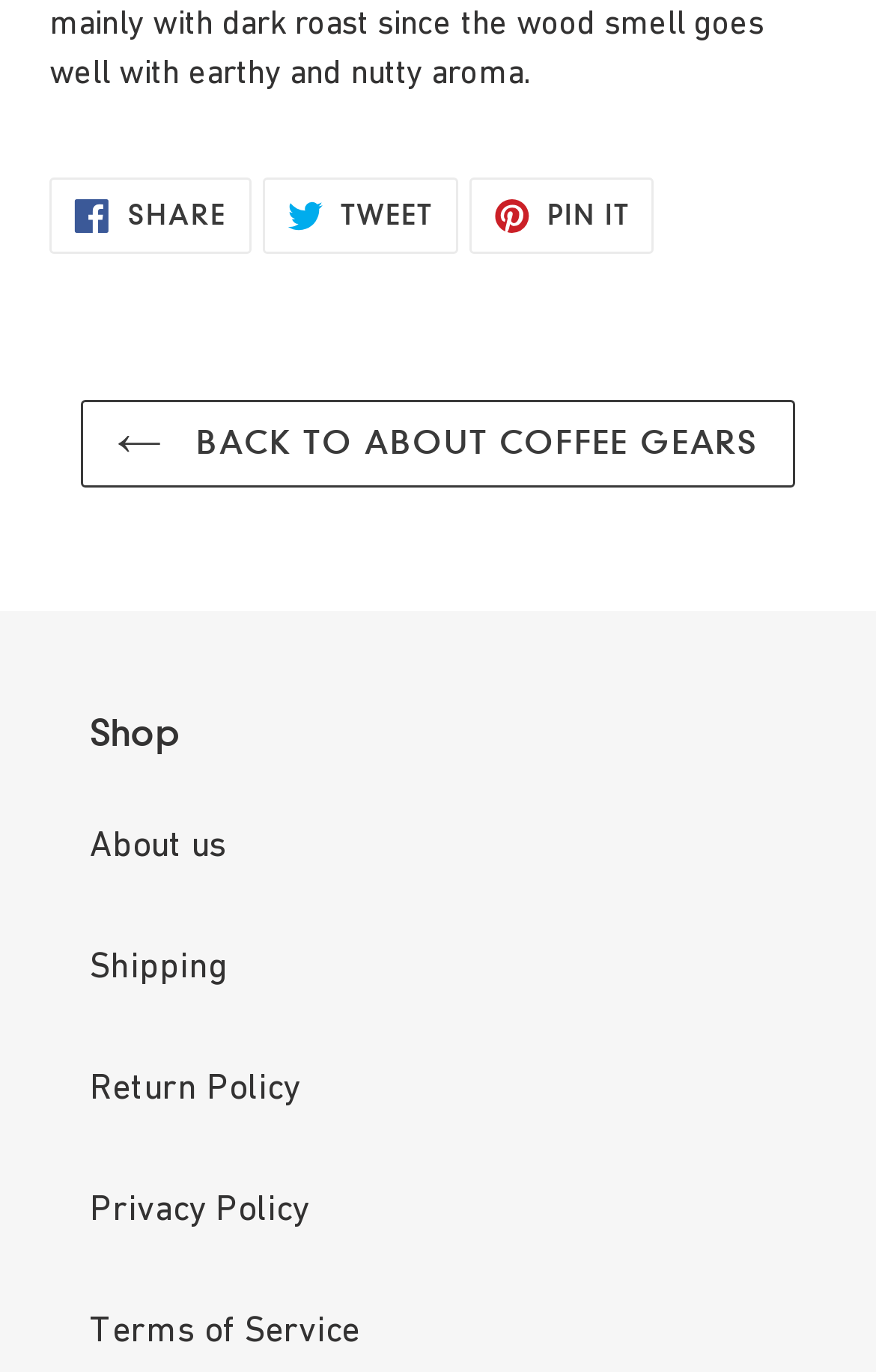Please predict the bounding box coordinates of the element's region where a click is necessary to complete the following instruction: "Go back to About Coffee Gears". The coordinates should be represented by four float numbers between 0 and 1, i.e., [left, top, right, bottom].

[0.093, 0.291, 0.907, 0.355]